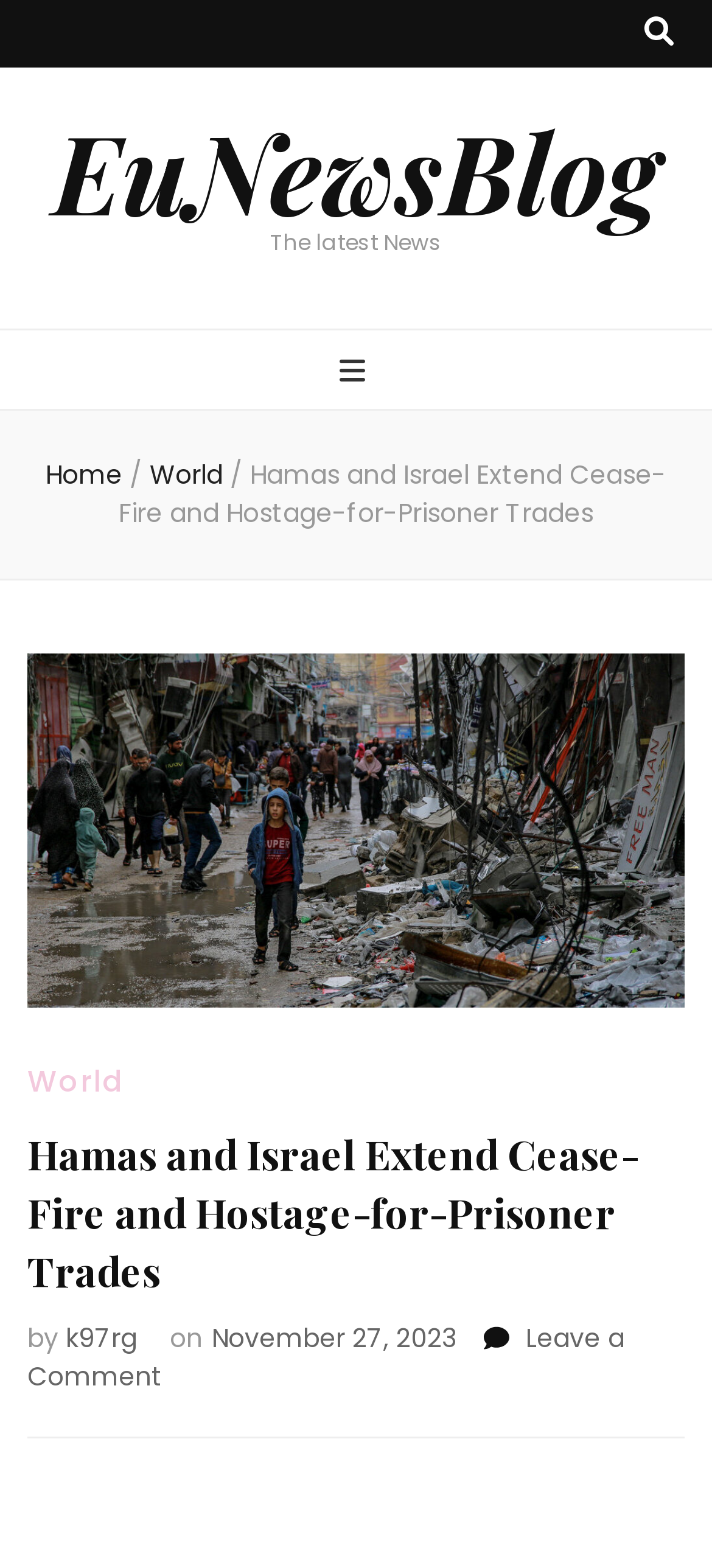What is the purpose of the 'primary menu toggle button'?
Could you give a comprehensive explanation in response to this question?

I inferred the button's purpose by its name 'primary menu toggle button' and its location in the top navigation menu, suggesting that it is used to toggle the primary menu on and off.